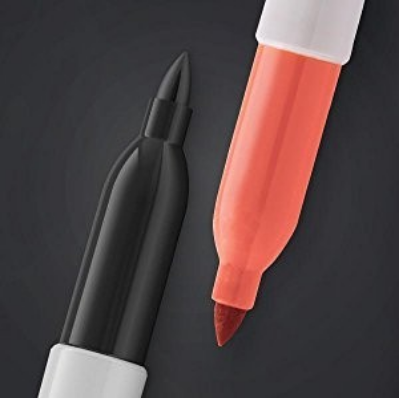Answer succinctly with a single word or phrase:
What is a key feature of the ink used in Sharpie markers?

Quick-drying